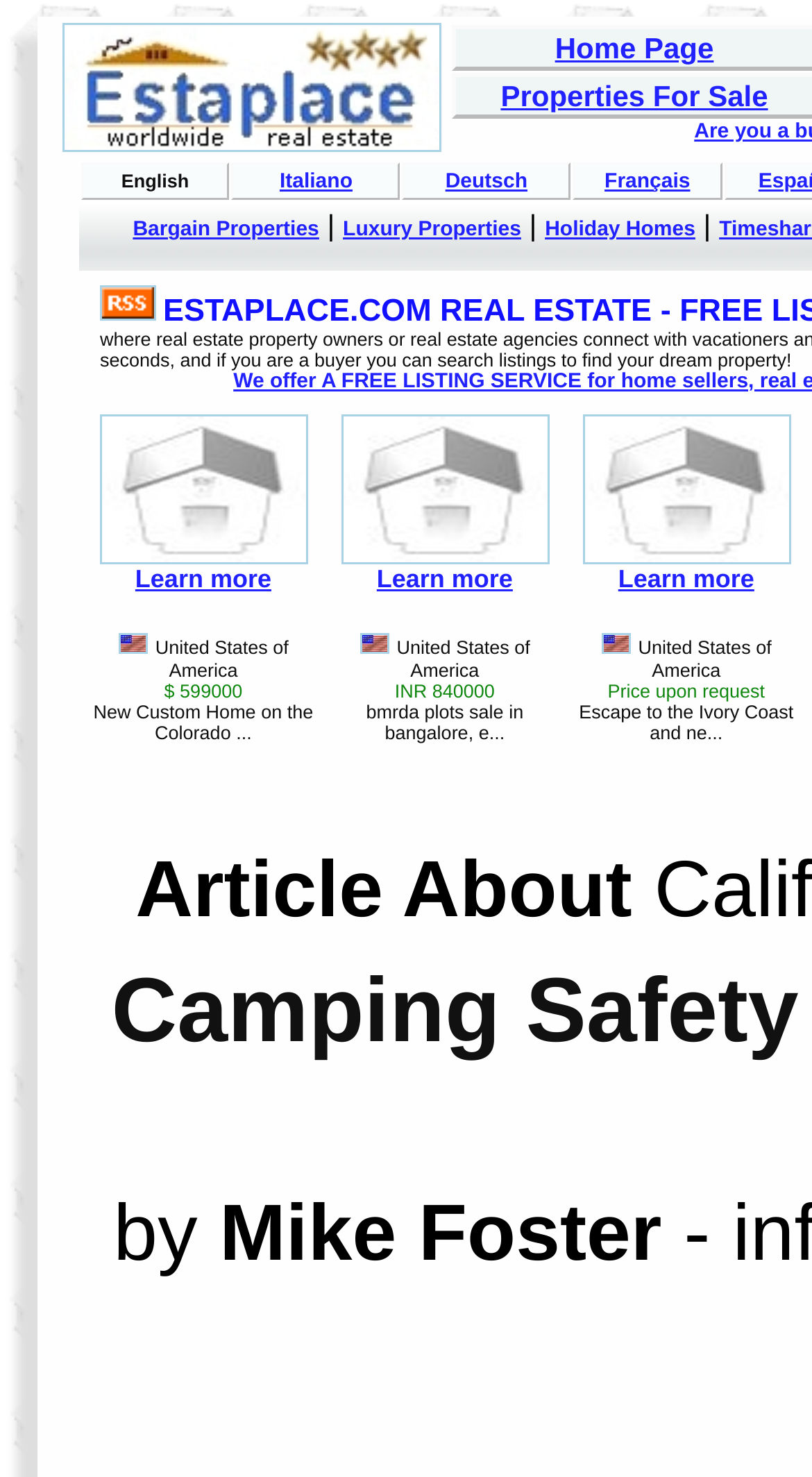What is the main topic of this webpage?
With the help of the image, please provide a detailed response to the question.

Based on the webpage structure and content, it appears that the main topic of this webpage is camping safety tips, specifically focusing on food, water, and ticks in California, United States of America.